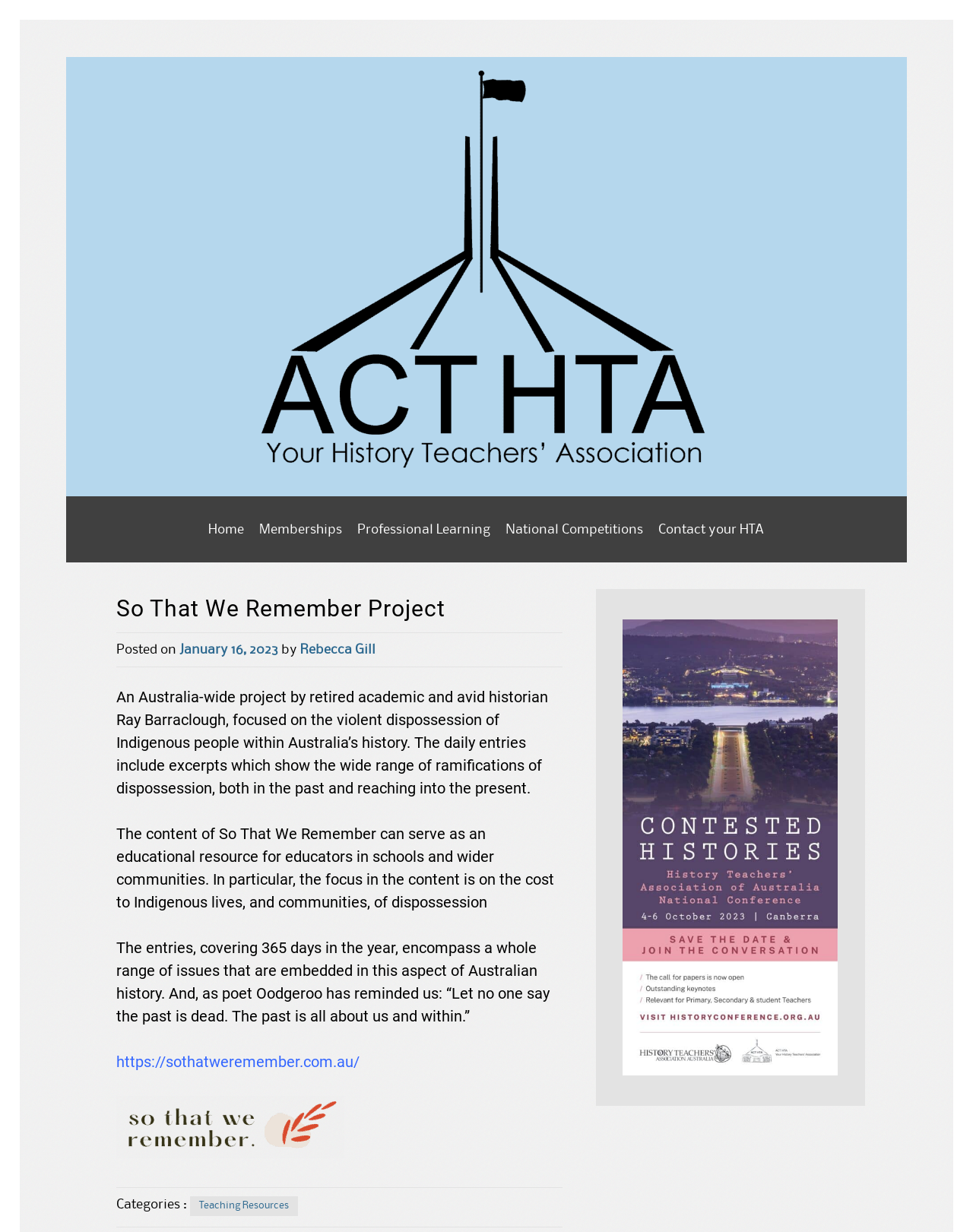Answer the question briefly using a single word or phrase: 
How many days are covered in the project?

365 days